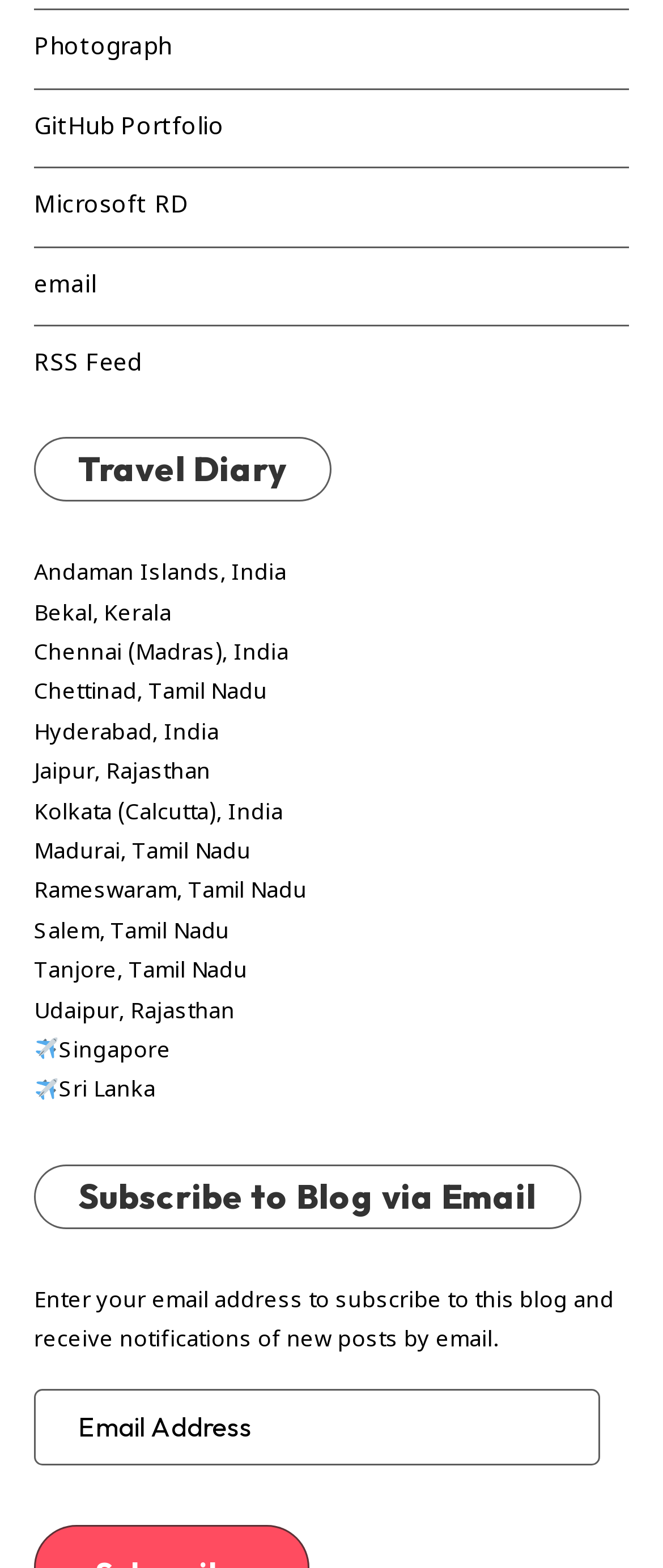Please mark the bounding box coordinates of the area that should be clicked to carry out the instruction: "Visit GitHub Portfolio".

[0.051, 0.068, 0.338, 0.095]